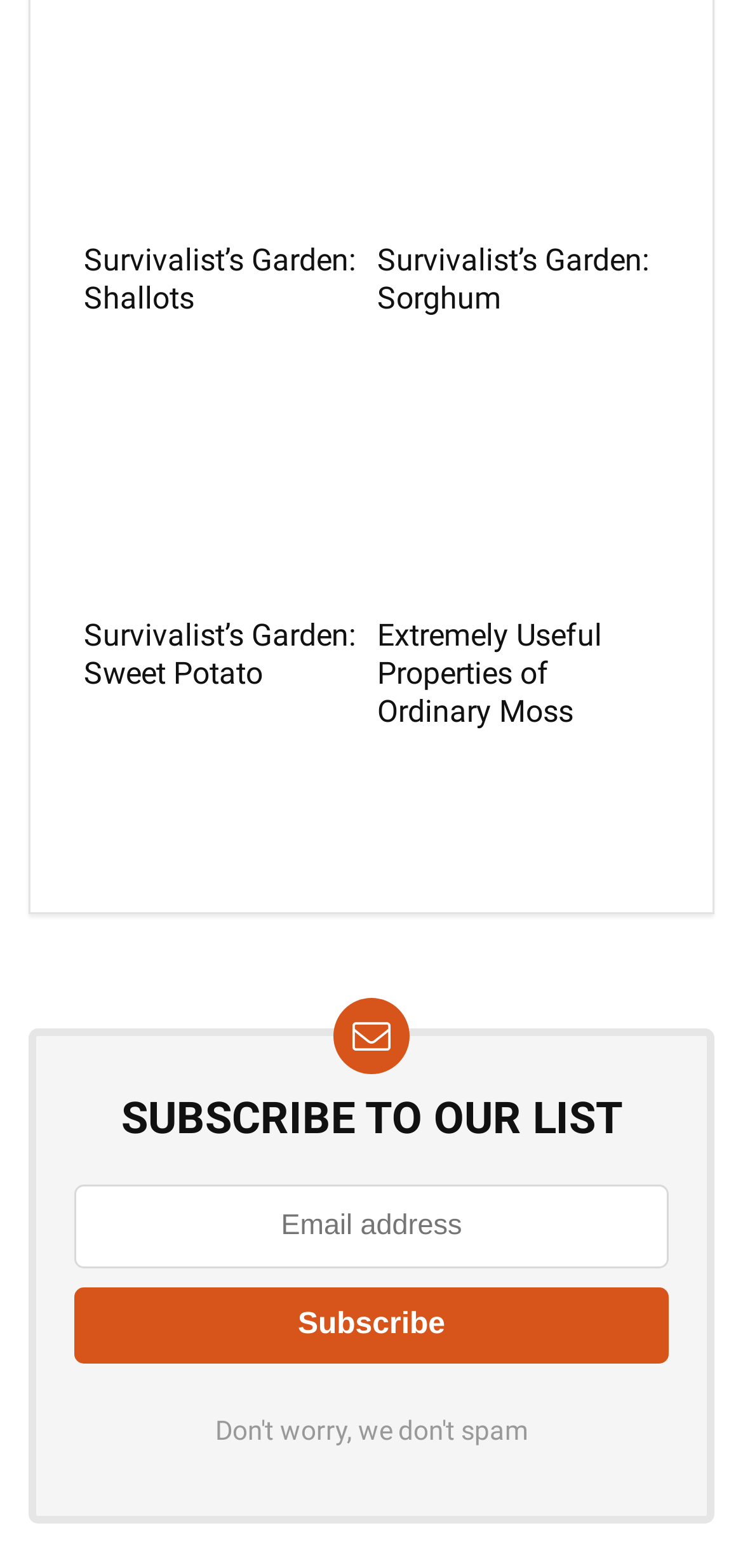Determine the bounding box coordinates of the UI element that matches the following description: "alt="Survivalist's Garden: Sweet Potato"". The coordinates should be four float numbers between 0 and 1 in the format [left, top, right, bottom].

[0.113, 0.256, 0.492, 0.279]